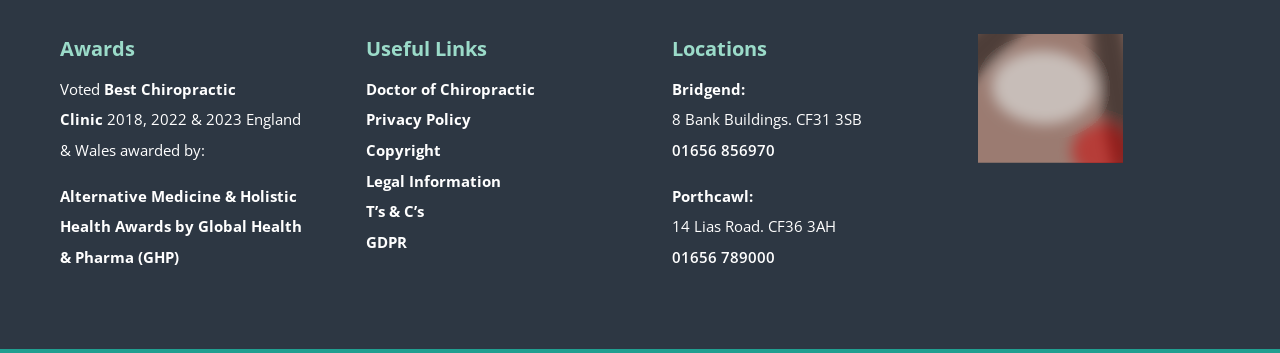Identify the bounding box coordinates of the part that should be clicked to carry out this instruction: "Go to the home page".

None